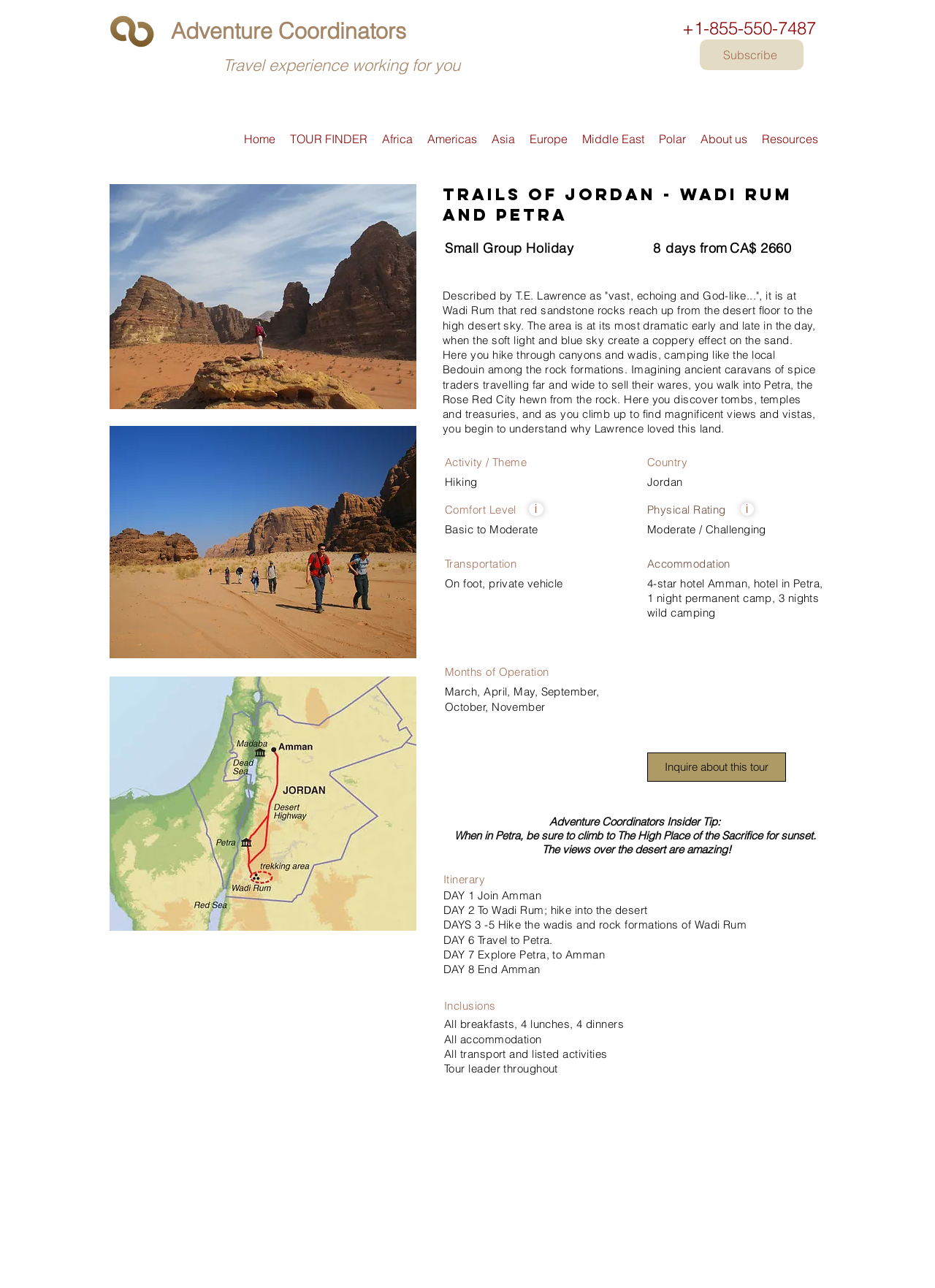Provide a brief response to the question below using a single word or phrase: 
What is the comfort level of this tour?

Basic to Moderate